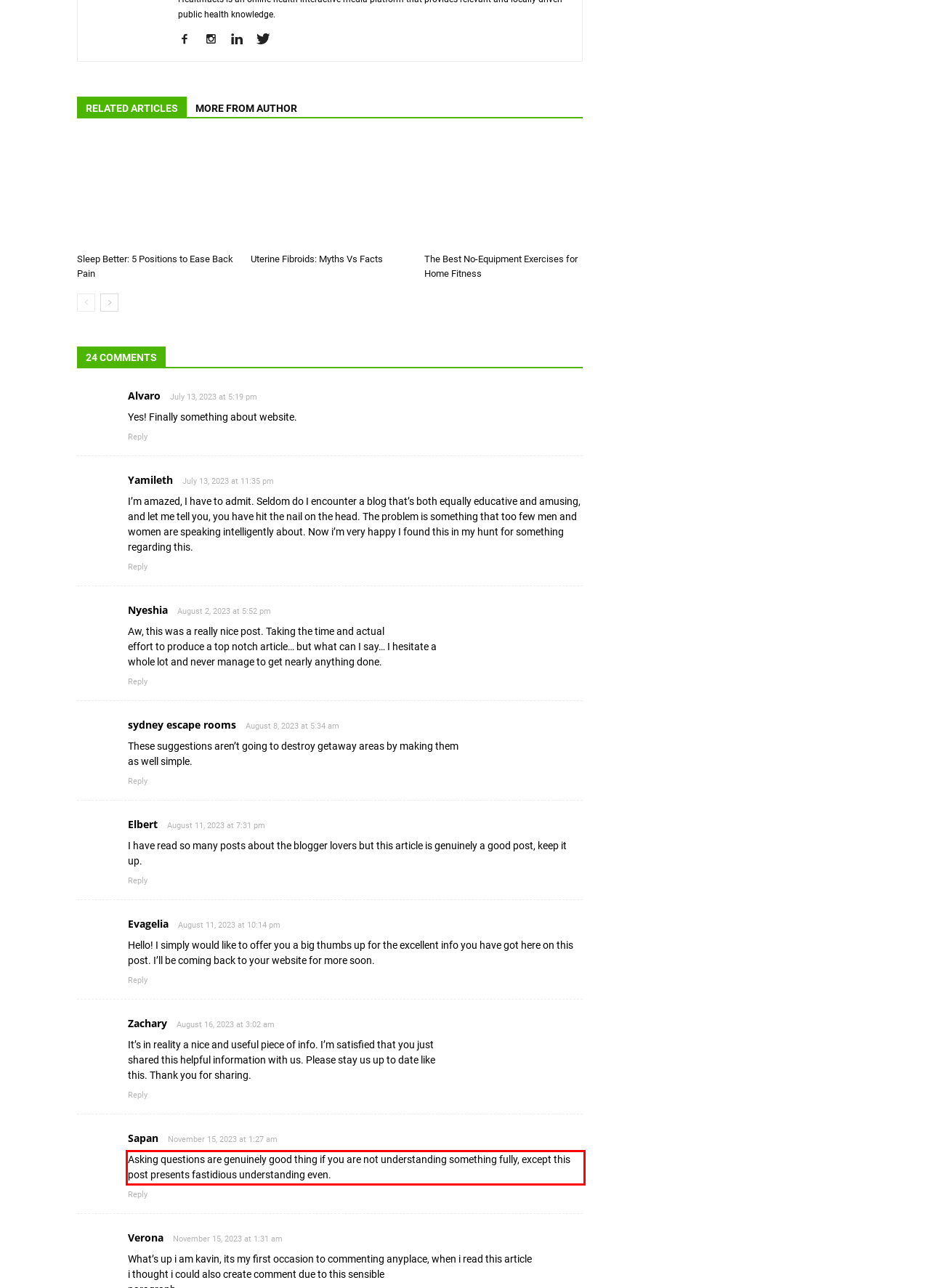You are given a screenshot with a red rectangle. Identify and extract the text within this red bounding box using OCR.

Asking questions are genuinely good thing if you are not understanding something fully, except this post presents fastidious understanding even.